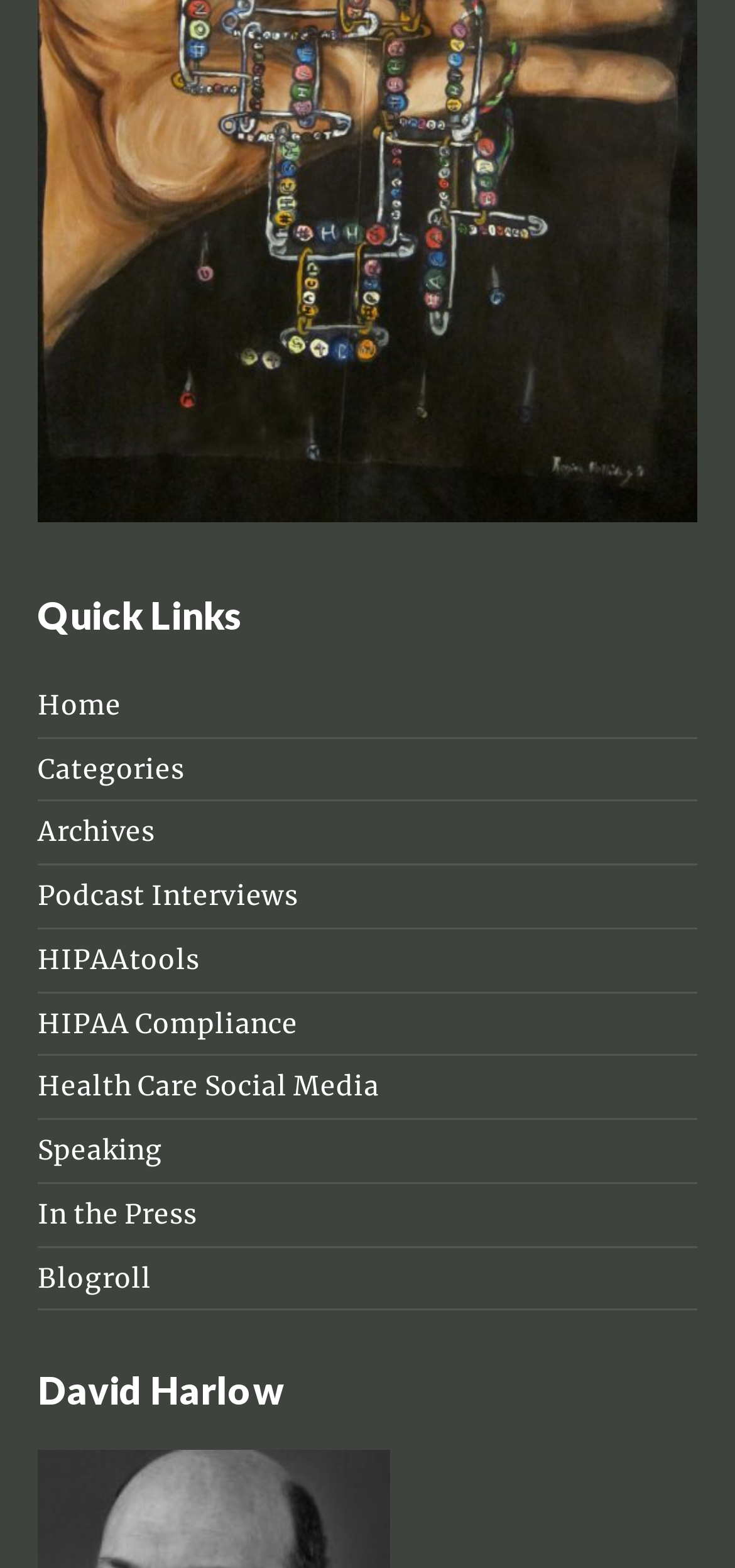Please specify the bounding box coordinates in the format (top-left x, top-left y, bottom-right x, bottom-right y), with all values as floating point numbers between 0 and 1. Identify the bounding box of the UI element described by: HIPAA Compliance

[0.051, 0.642, 0.405, 0.663]